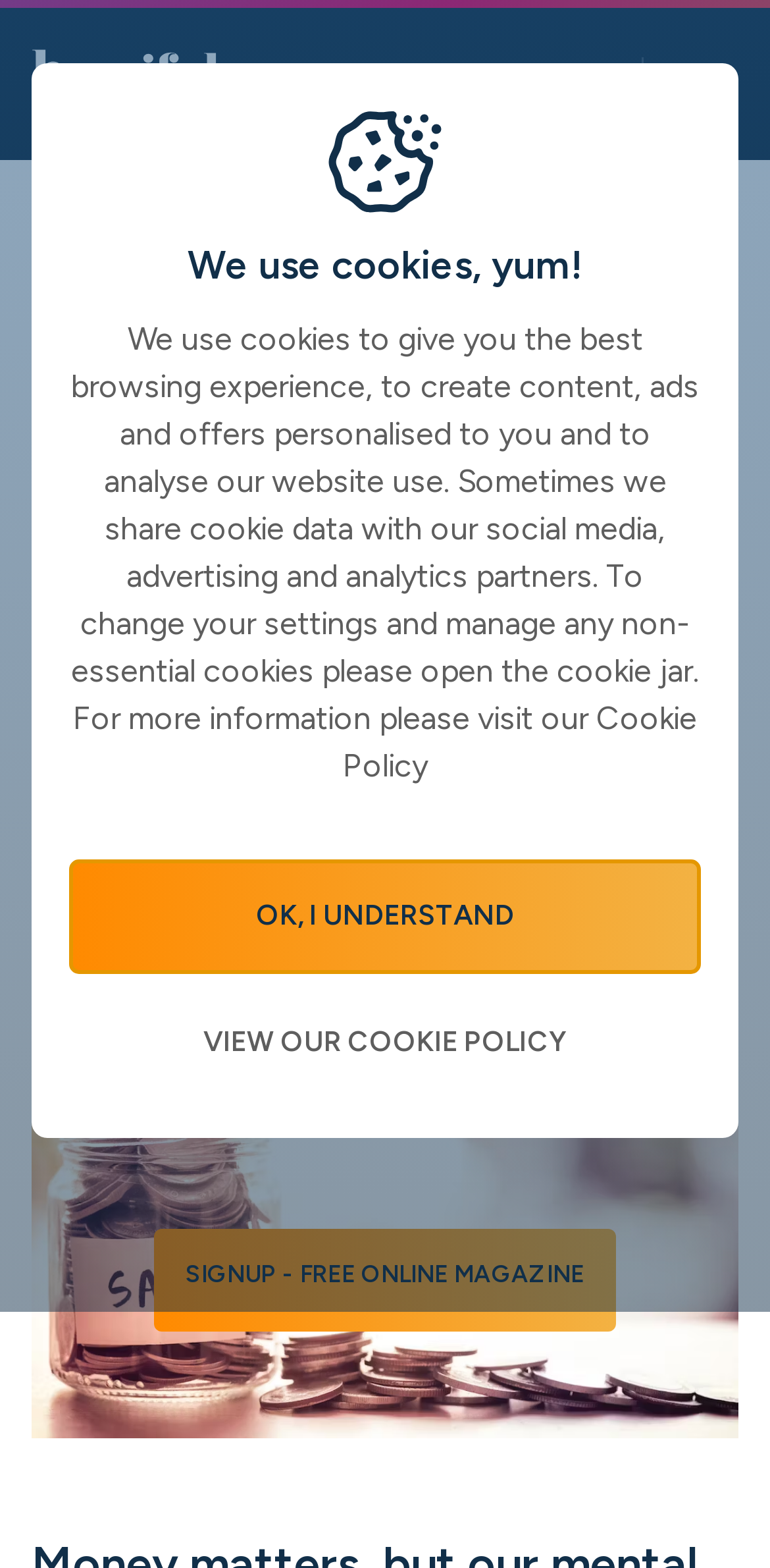Locate the bounding box coordinates of the UI element described by: "Ellen Lees". Provide the coordinates as four float numbers between 0 and 1, formatted as [left, top, right, bottom].

[0.241, 0.386, 0.431, 0.409]